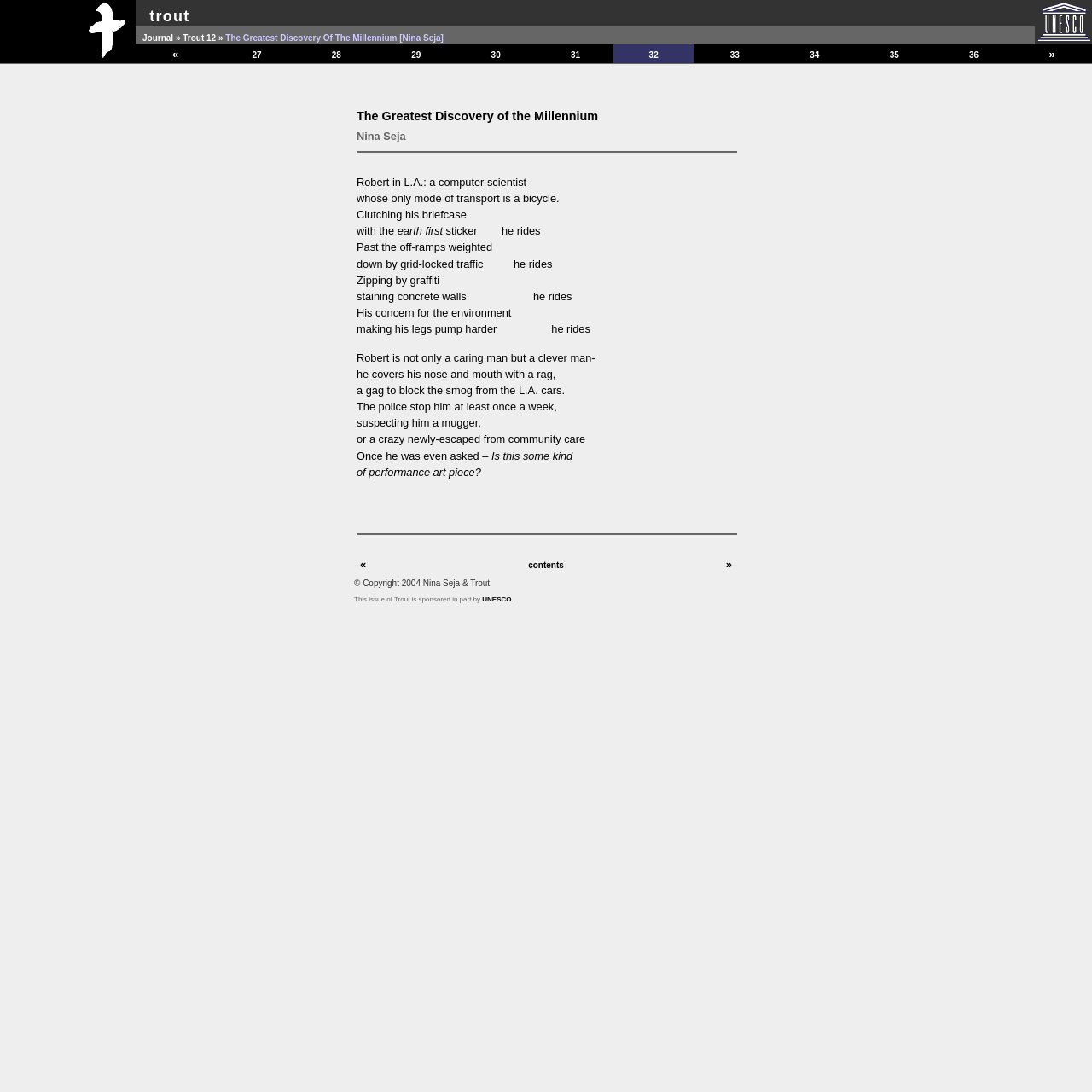Identify the bounding box coordinates for the UI element described as: "title="Trout Home Page"".

[0.07, 0.044, 0.124, 0.057]